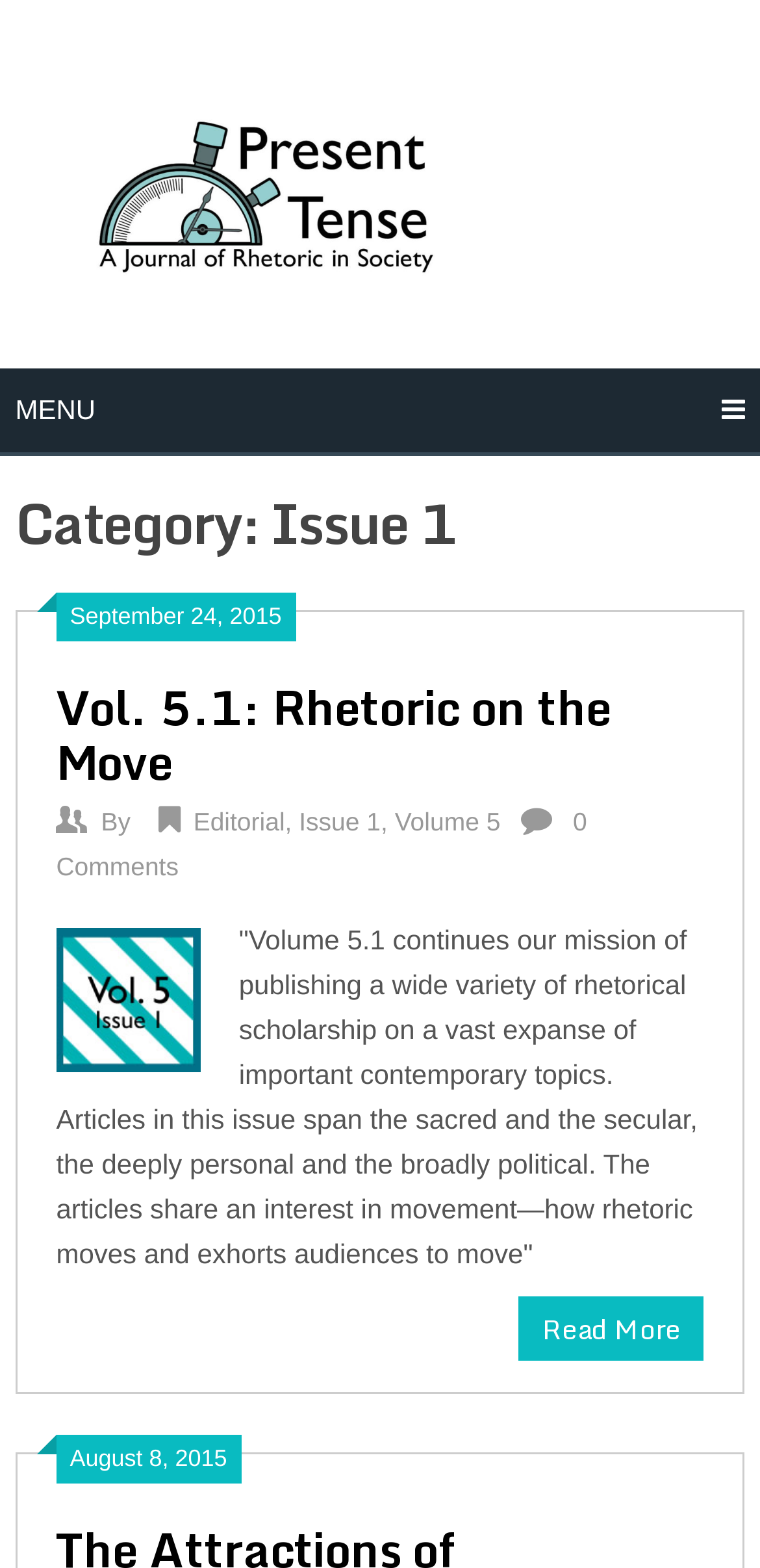Find the bounding box coordinates of the element you need to click on to perform this action: 'View the 'Editorial''. The coordinates should be represented by four float values between 0 and 1, in the format [left, top, right, bottom].

[0.254, 0.515, 0.375, 0.534]